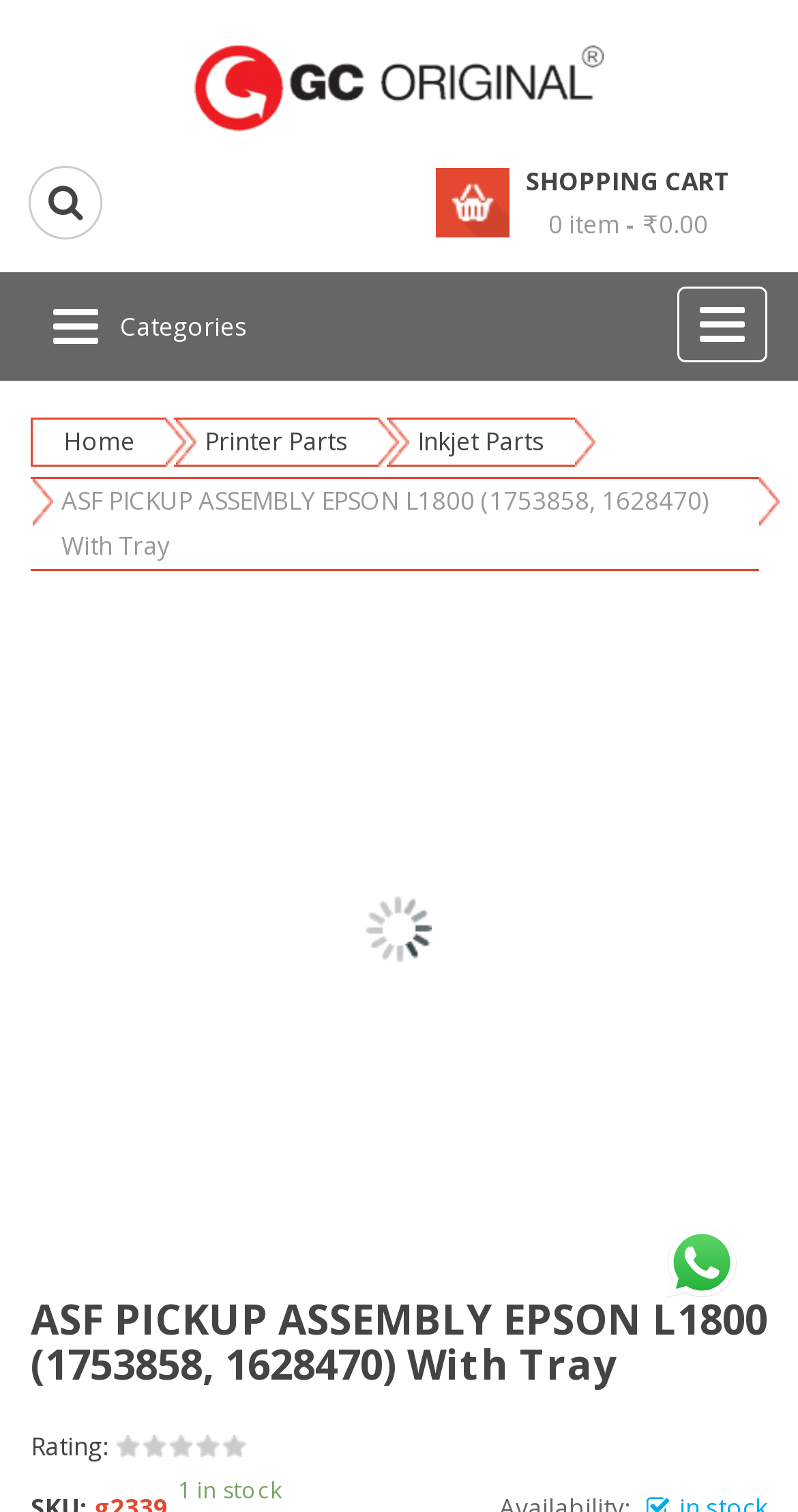Deliver a detailed narrative of the webpage's visual and textual elements.

This webpage appears to be a product page for an Epson printer part, specifically the ASF PICKUP ASSEMBLY EPSON L1800. At the top left, there is a logo and a link to "Garg Computers". Below the logo, there is a navigation menu with links to "Home", "Printer Parts", and "Inkjet Parts". 

On the top right, there is a shopping cart section, which indicates that there are 0 items in the cart, with a total cost of ₹0.00. 

The main content of the page is dedicated to the product description, which is headed by a title "ASF PICKUP ASSEMBLY EPSON L1800 (1753858, 1628470) With Tray". Below the title, there is a large image of the product, which takes up most of the page. 

At the bottom of the page, there is a section with product details, including a rating and a note that the product is in stock, with 1 item available. There is also a button to initiate a WhatsApp chat on the bottom right.